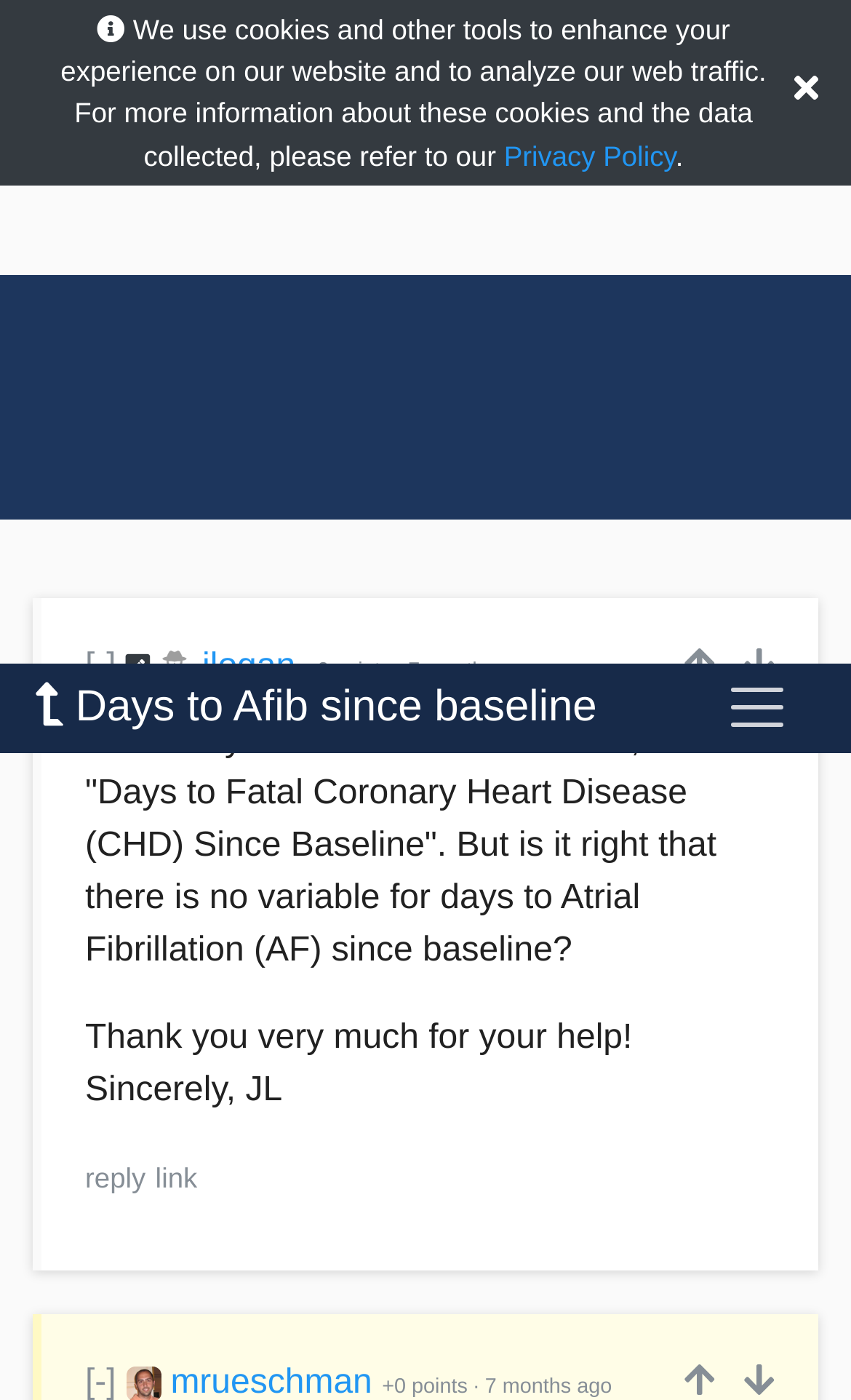What is the correct answer about the days to AF since baseline variable?
Look at the screenshot and give a one-word or phrase answer.

It does not exist